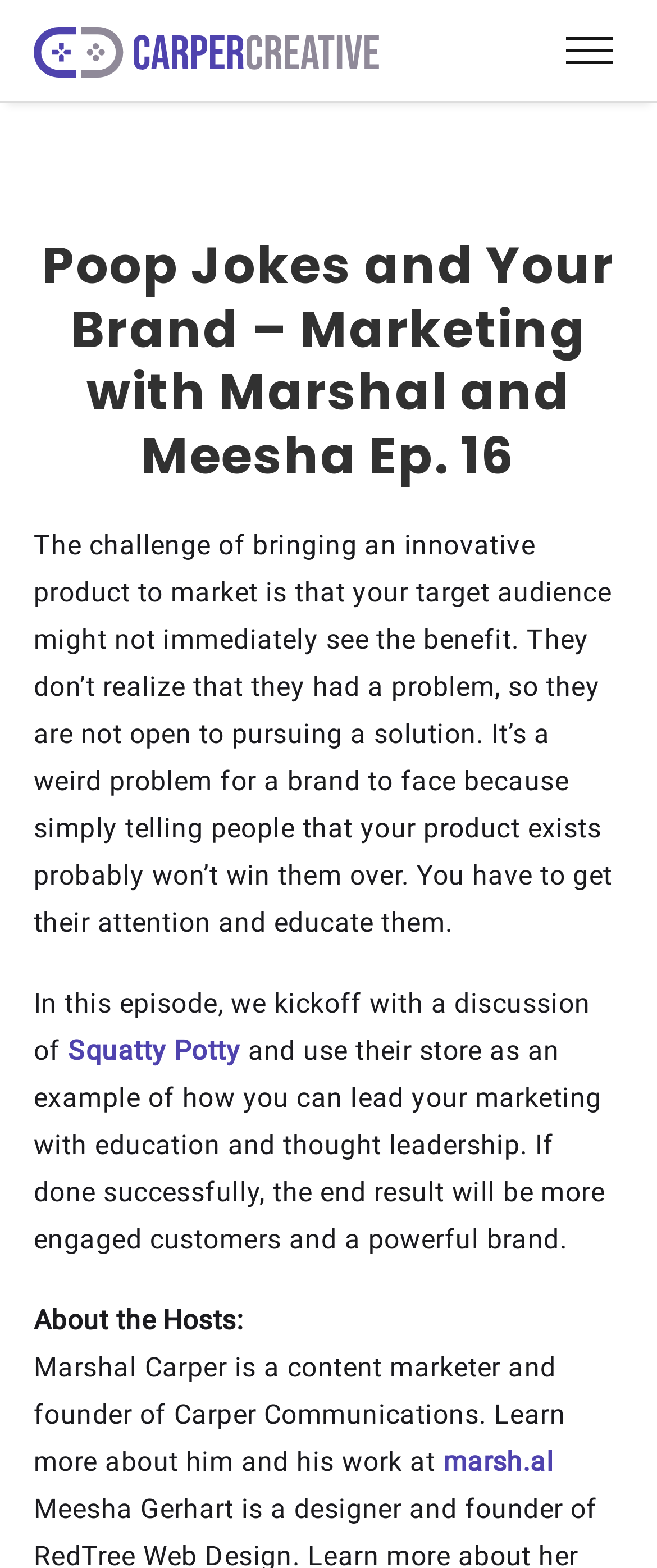What is the headline of the webpage?

Poop Jokes and Your Brand – Marketing with Marshal and Meesha Ep. 16